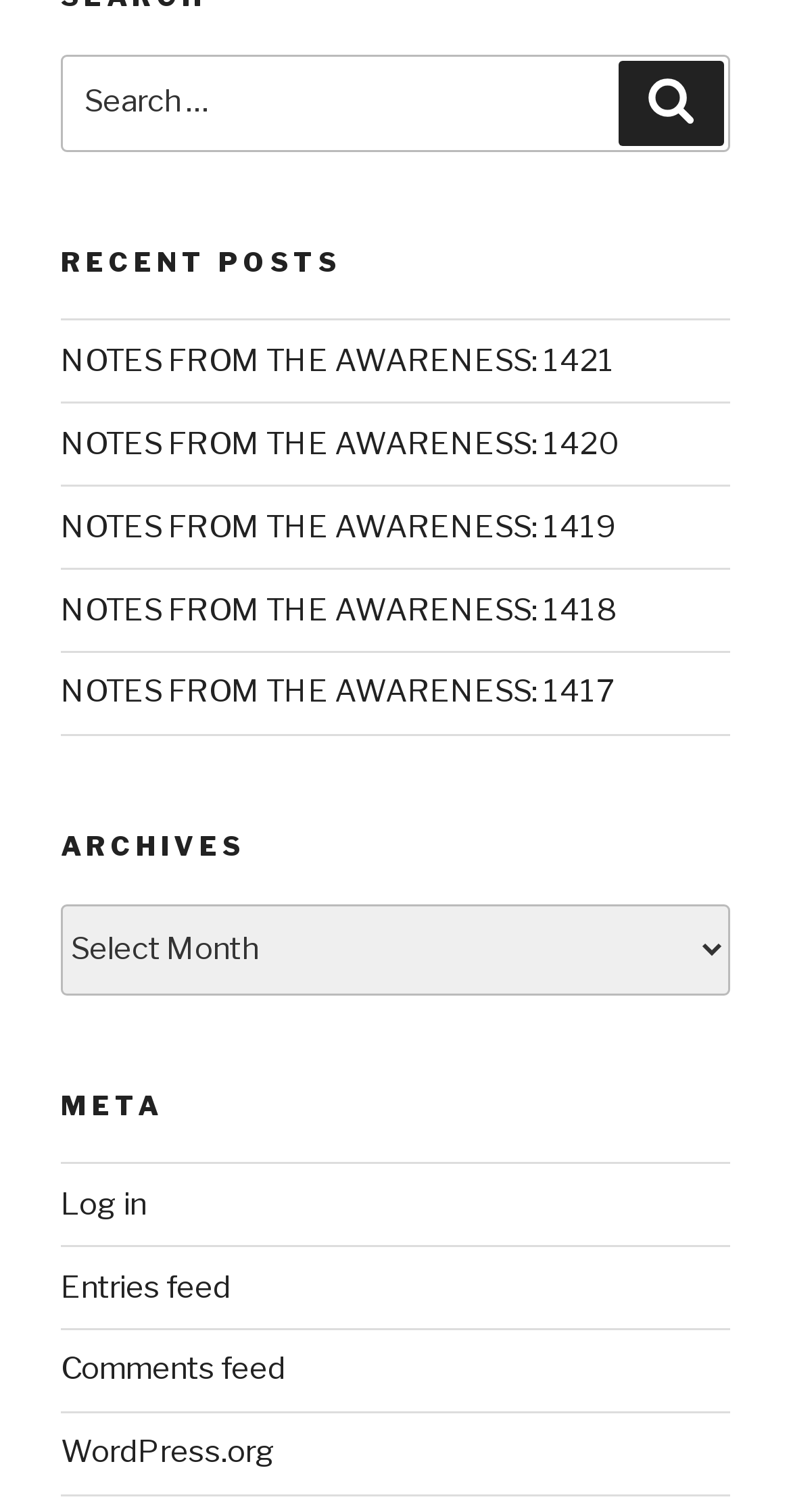Please identify the bounding box coordinates of the area I need to click to accomplish the following instruction: "View WordPress.org".

[0.077, 0.949, 0.349, 0.973]